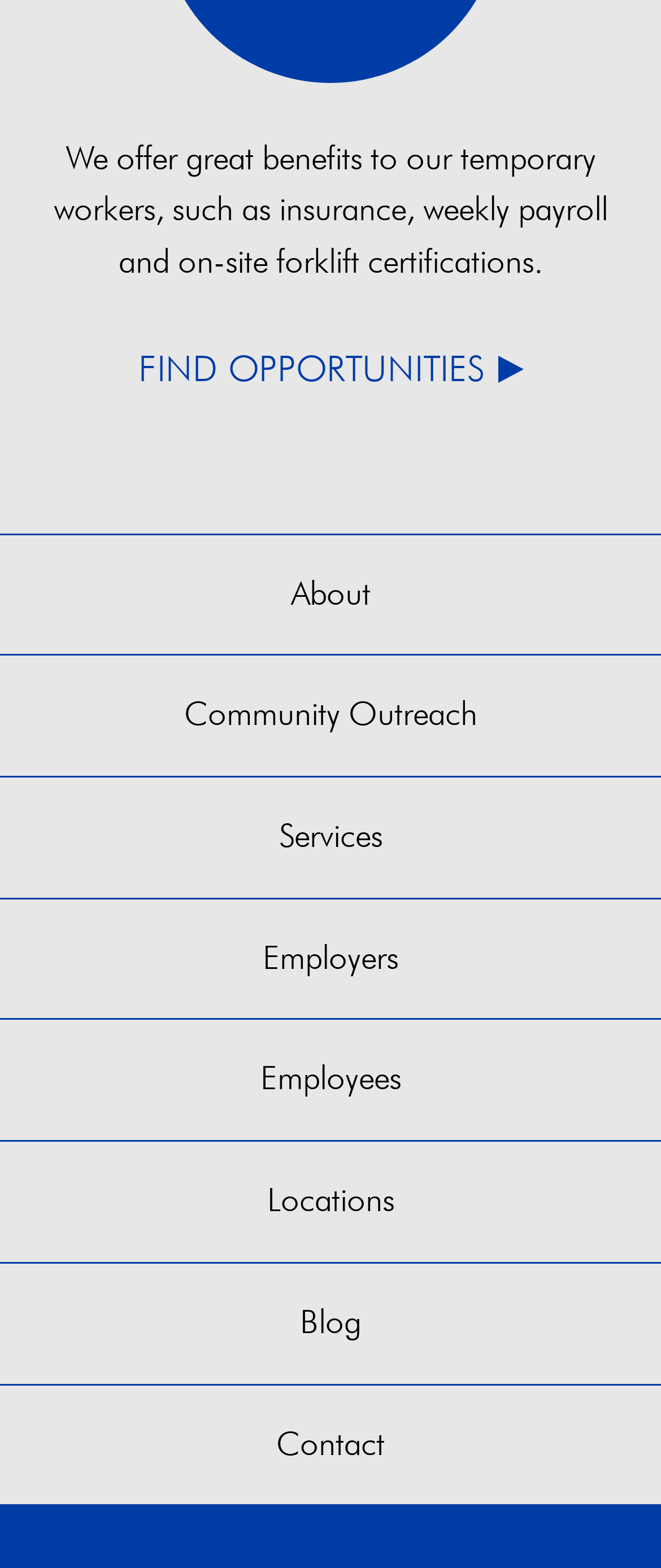Reply to the question with a single word or phrase:
What is the main topic of the webpage?

Temporary worker benefits